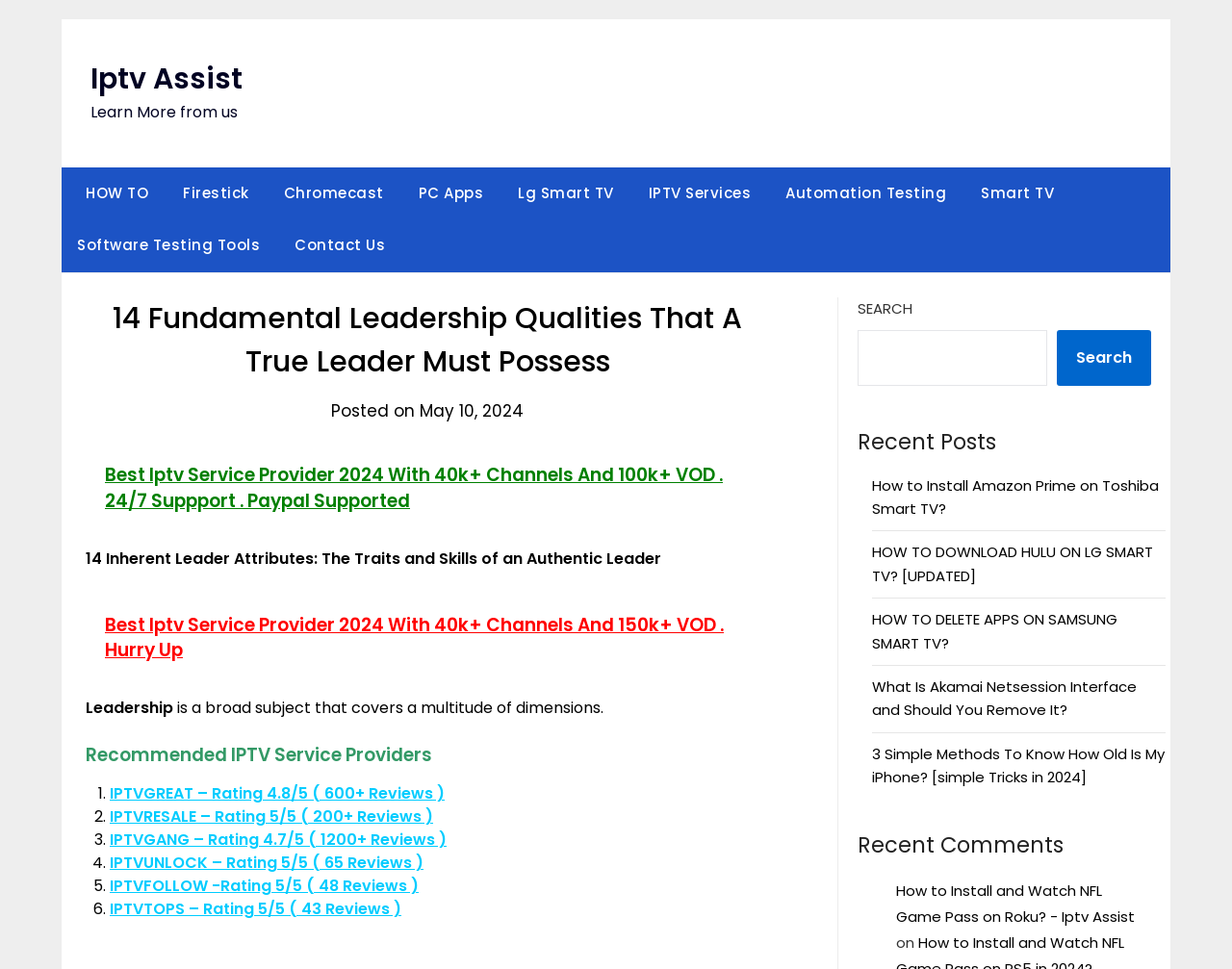Identify and provide the text of the main header on the webpage.

14 Fundamental Leadership Qualities That A True Leader Must Possess